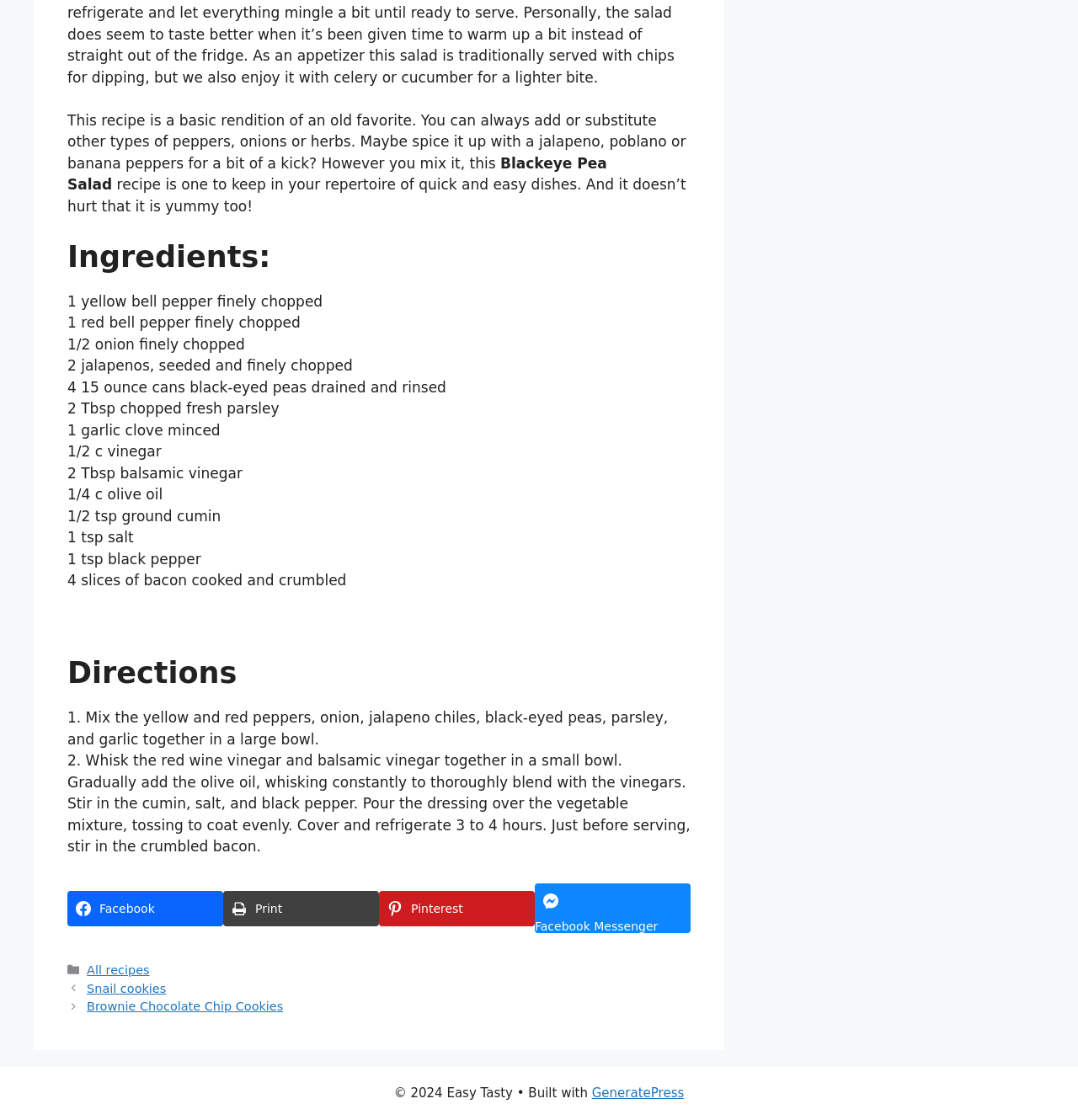Based on the image, please elaborate on the answer to the following question:
How long should the salad be refrigerated?

The instructions mention covering and refrigerating the salad for 3 to 4 hours, which indicates the required refrigeration time.